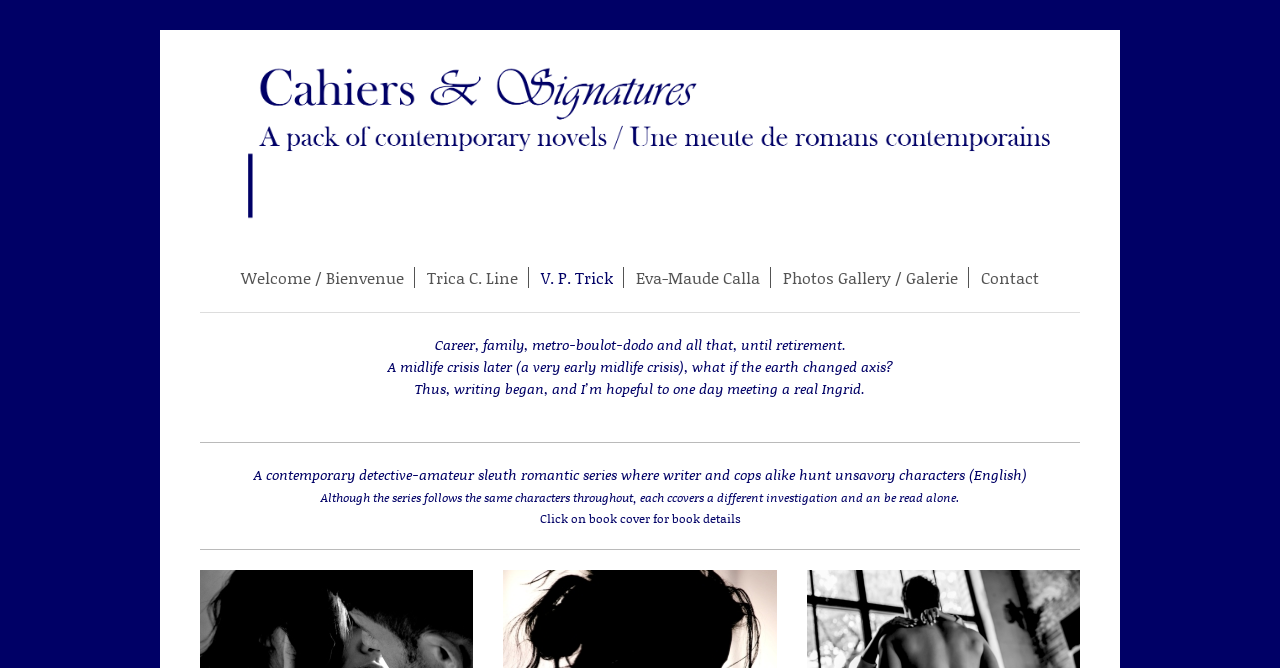Using the given description, provide the bounding box coordinates formatted as (top-left x, top-left y, bottom-right x, bottom-right y), with all values being floating point numbers between 0 and 1. Description: Photos Gallery / Galerie

[0.604, 0.399, 0.757, 0.43]